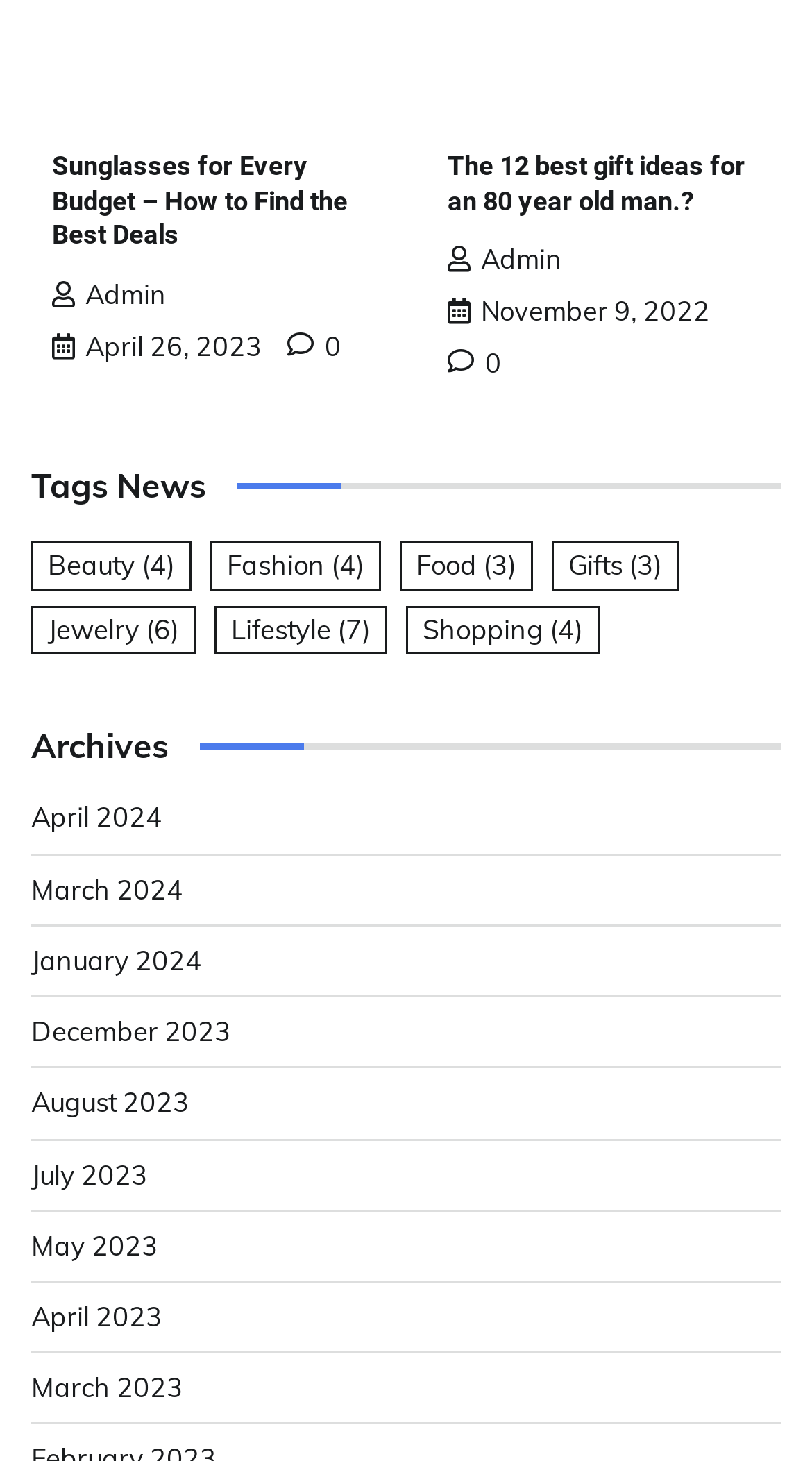Provide a one-word or one-phrase answer to the question:
What is the date of the first article?

April 26, 2023